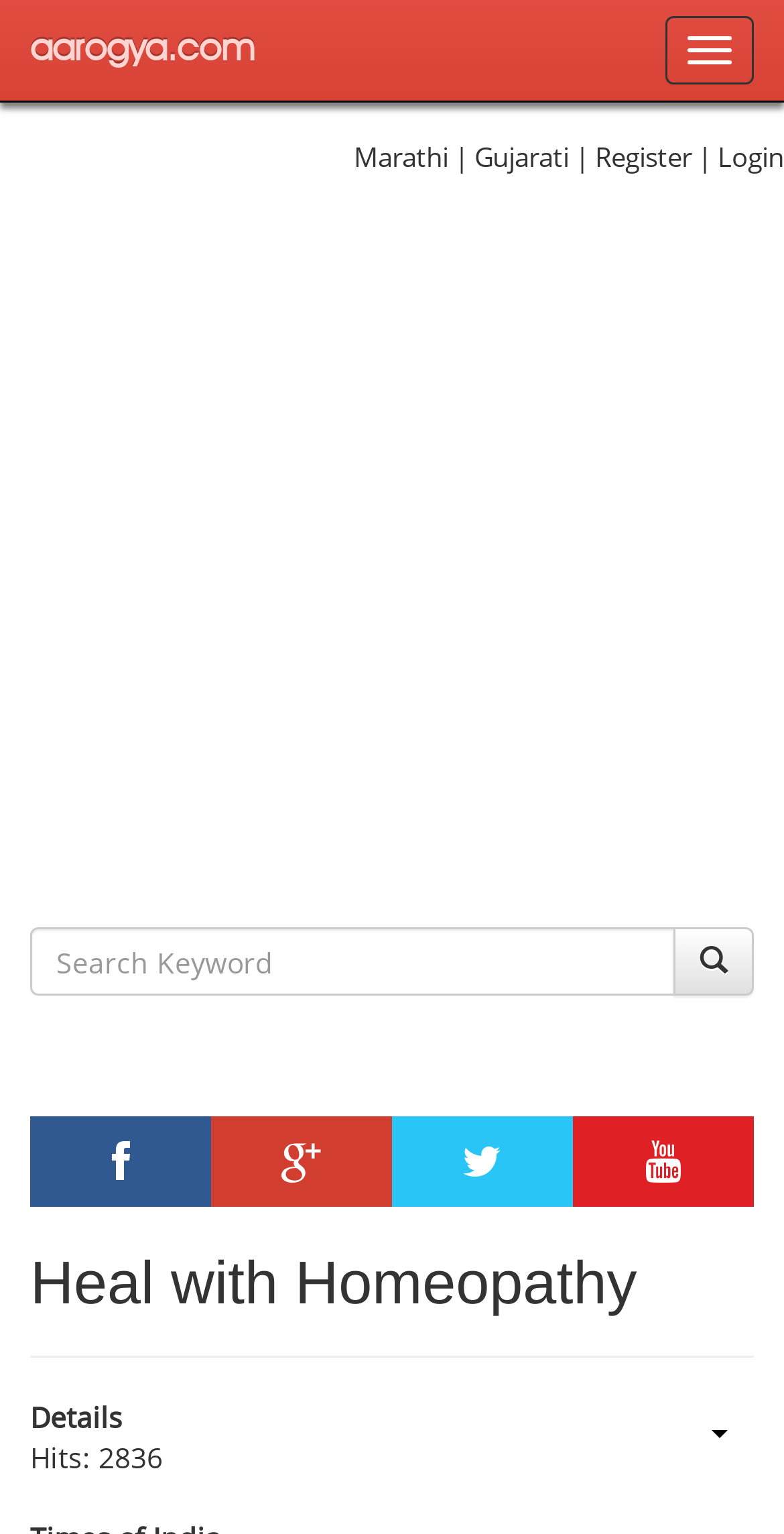Please locate the bounding box coordinates for the element that should be clicked to achieve the following instruction: "Register now". Ensure the coordinates are given as four float numbers between 0 and 1, i.e., [left, top, right, bottom].

[0.759, 0.09, 0.882, 0.114]